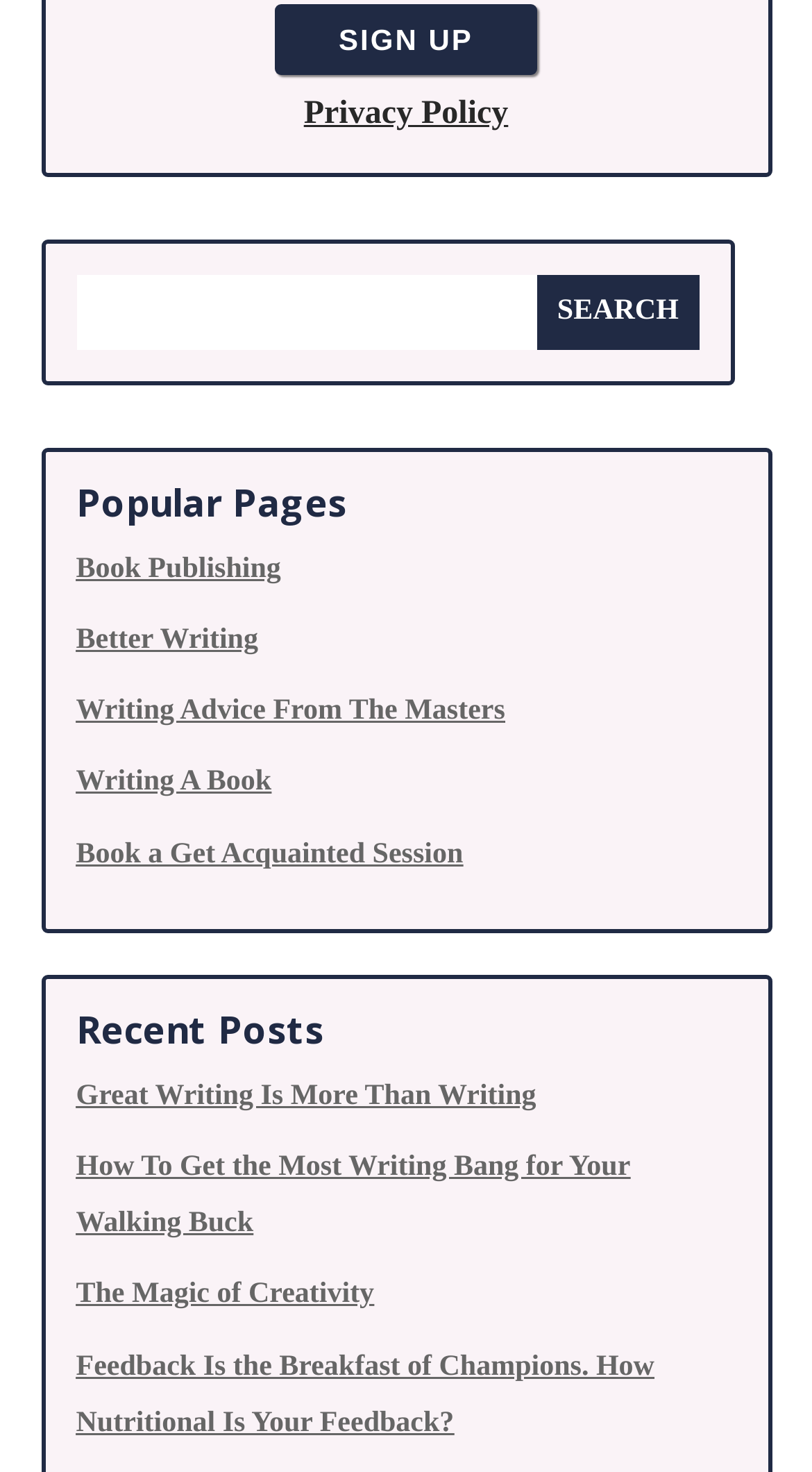Analyze the image and provide a detailed answer to the question: How many headings are on the webpage?

I identified two headings on the webpage: 'Popular Pages' and 'Recent Posts'.